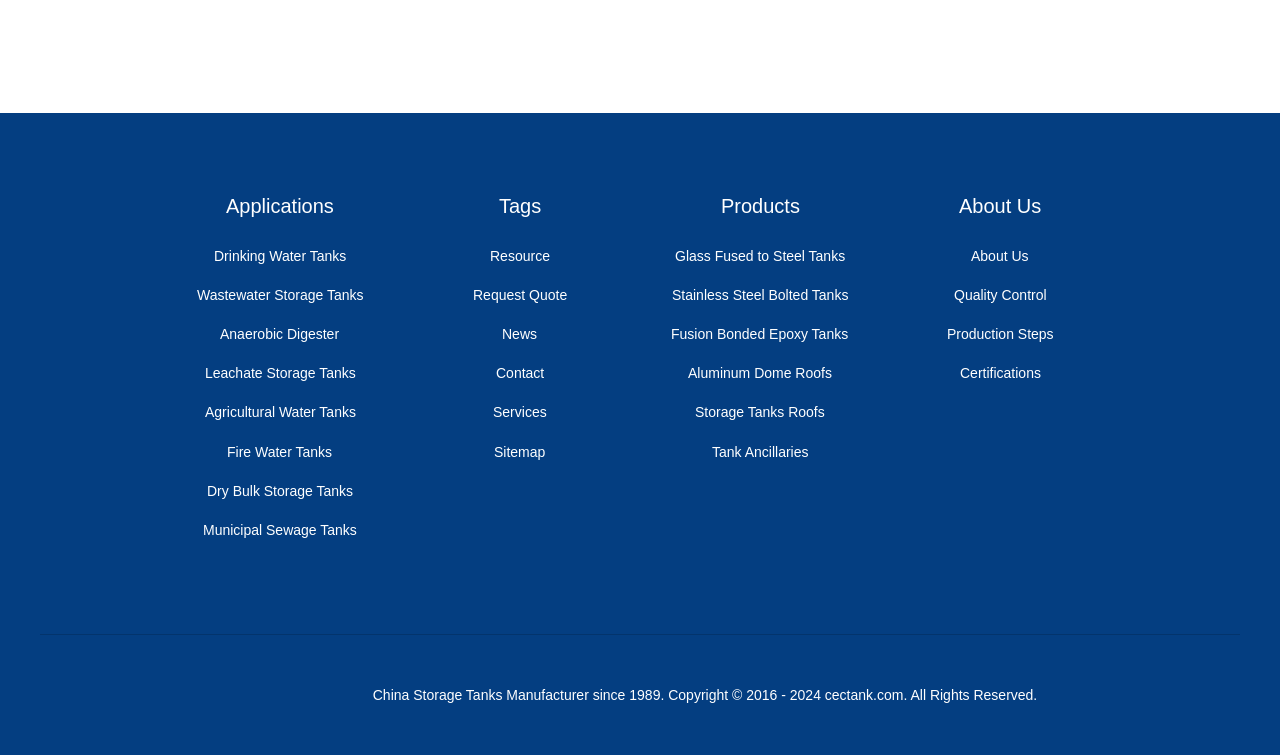Provide a short answer to the following question with just one word or phrase: What is the purpose of the 'Request Quote' link?

To request a quote